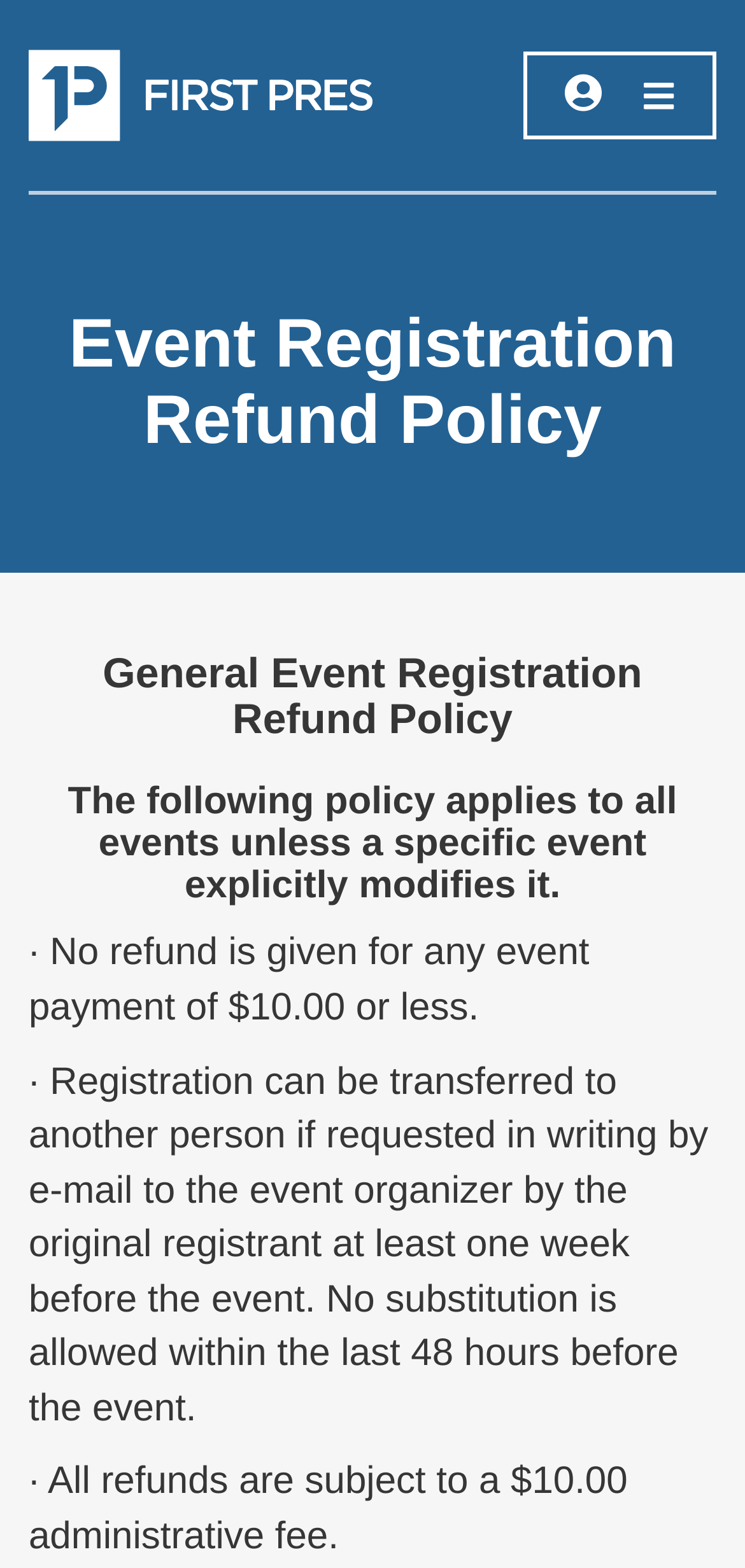Who is the event organizer?
Carefully analyze the image and provide a detailed answer to the question.

The webpage does not explicitly mention who the event organizer is. It only mentions that the original registrant needs to request registration transfer in writing by e-mail to the event organizer, but it does not provide the organizer's name or contact information.